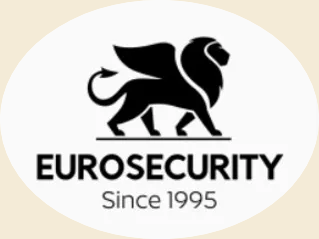What is the shape of the background of the logo?
Could you please answer the question thoroughly and with as much detail as possible?

According to the caption, the overall design of the logo is set against a smooth, oval background, which implies that the background shape is an oval.